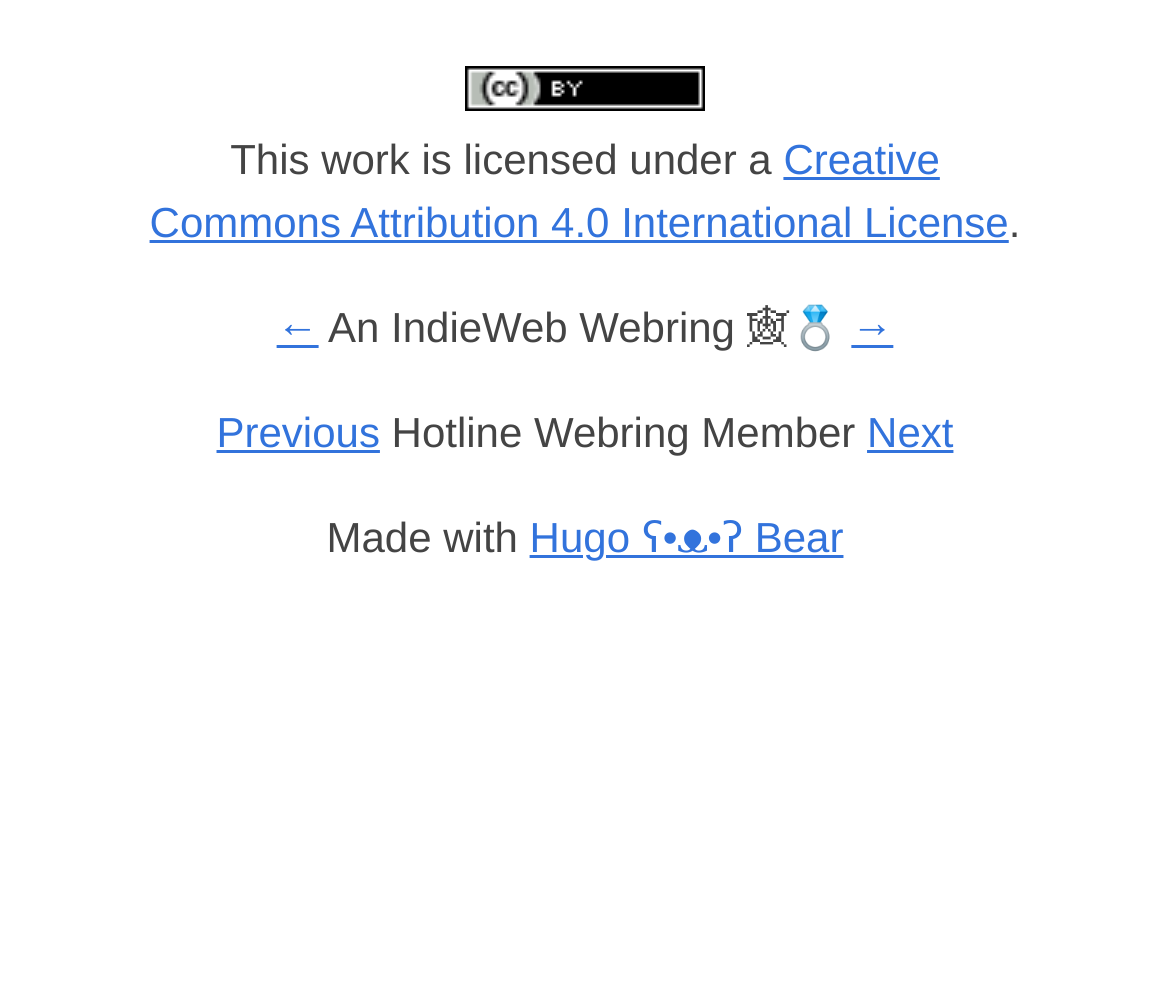Predict the bounding box of the UI element based on the description: "Next". The coordinates should be four float numbers between 0 and 1, formatted as [left, top, right, bottom].

[0.741, 0.411, 0.815, 0.459]